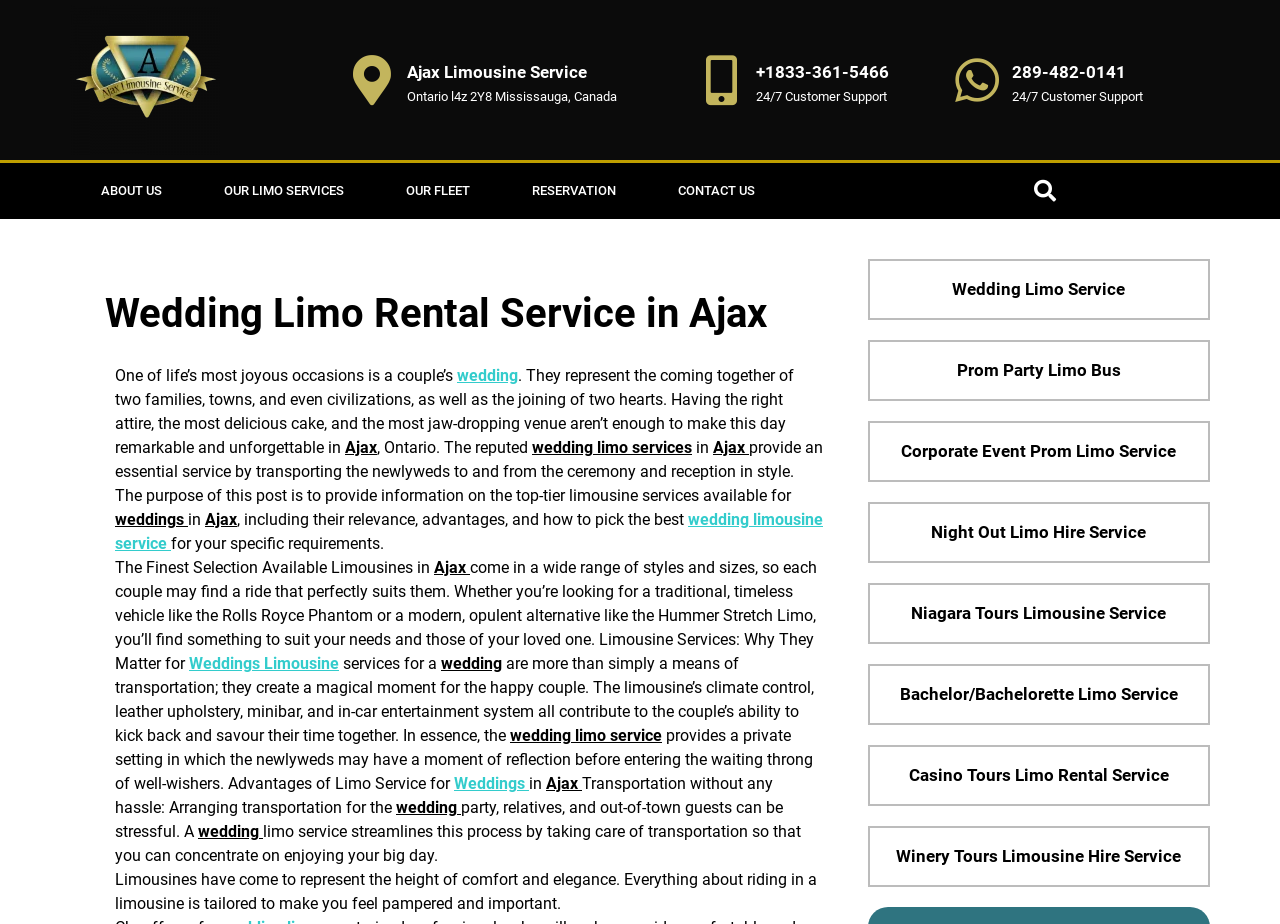Using the element description Prom Party Limo Bus, predict the bounding box coordinates for the UI element. Provide the coordinates in (top-left x, top-left y, bottom-right x, bottom-right y) format with values ranging from 0 to 1.

[0.748, 0.39, 0.876, 0.411]